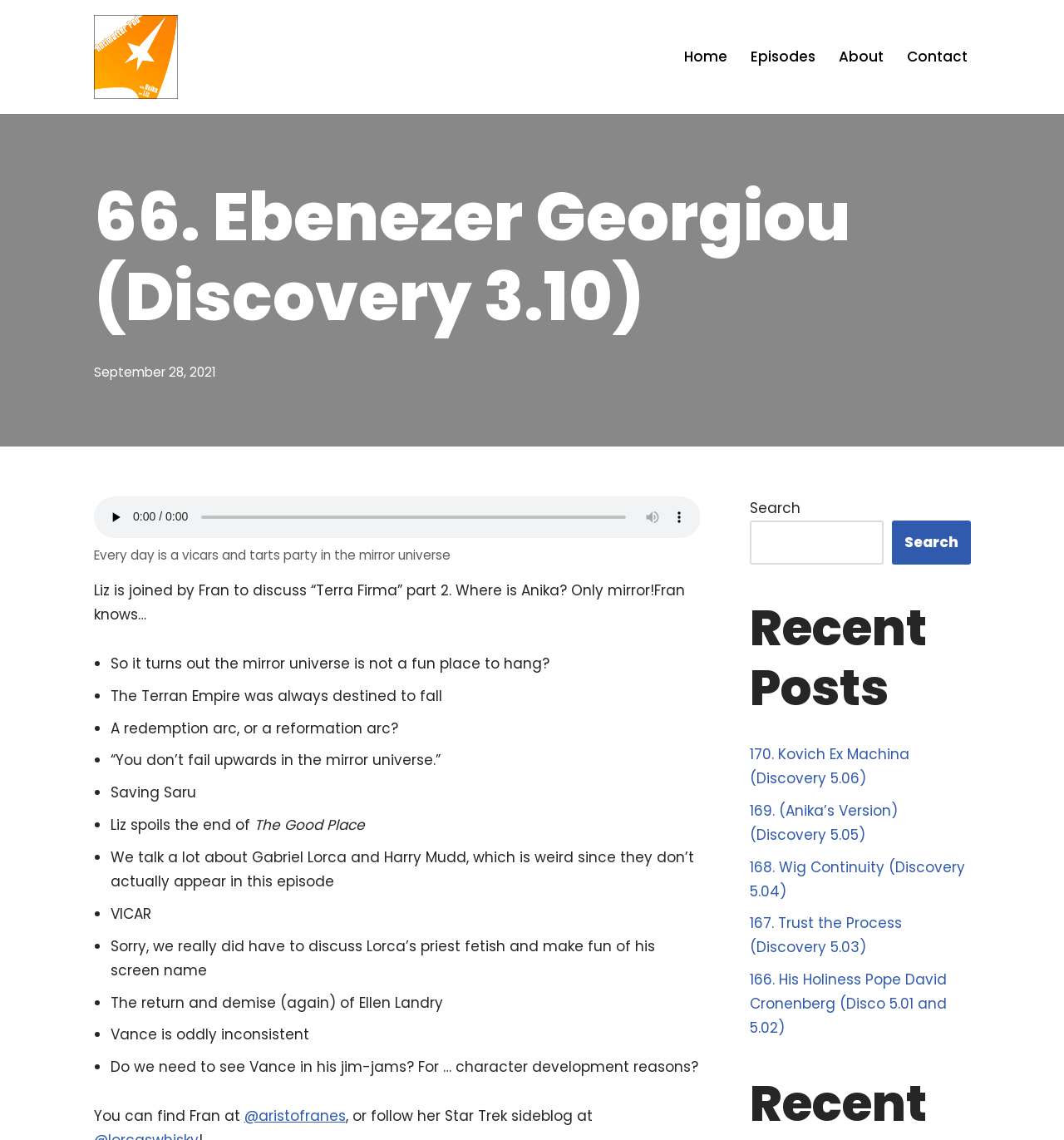How many recent posts are listed?
Could you answer the question with a detailed and thorough explanation?

The recent posts are listed at the bottom right of the webpage and contain 5 links to recent episodes. These links can be found by examining the heading element with the text 'Recent Posts'.